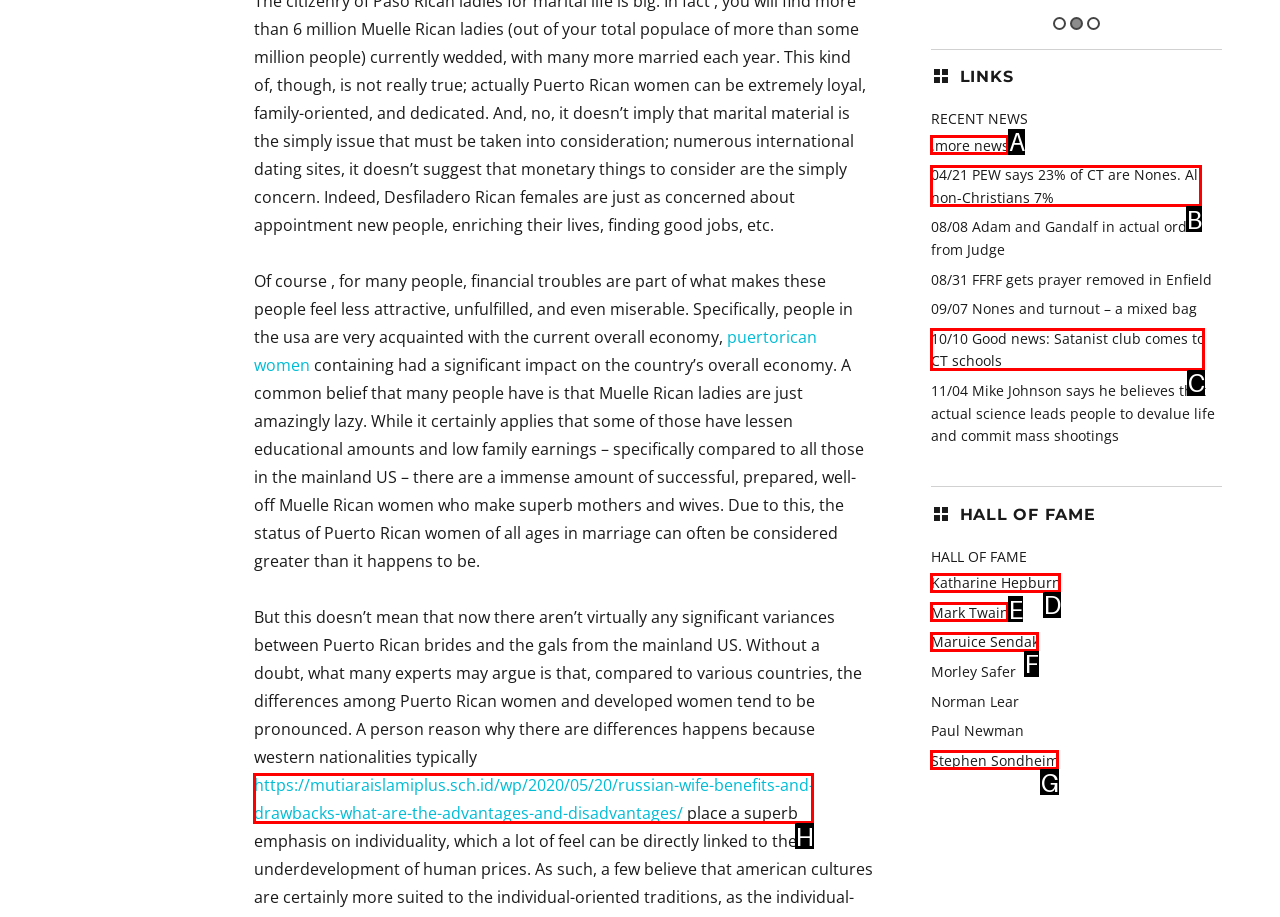Select the HTML element that corresponds to the description: https://mutiaraislamiplus.sch.id/wp/2020/05/20/russian-wife-benefits-and-drawbacks-what-are-the-advantages-and-disadvantages/. Reply with the letter of the correct option.

H